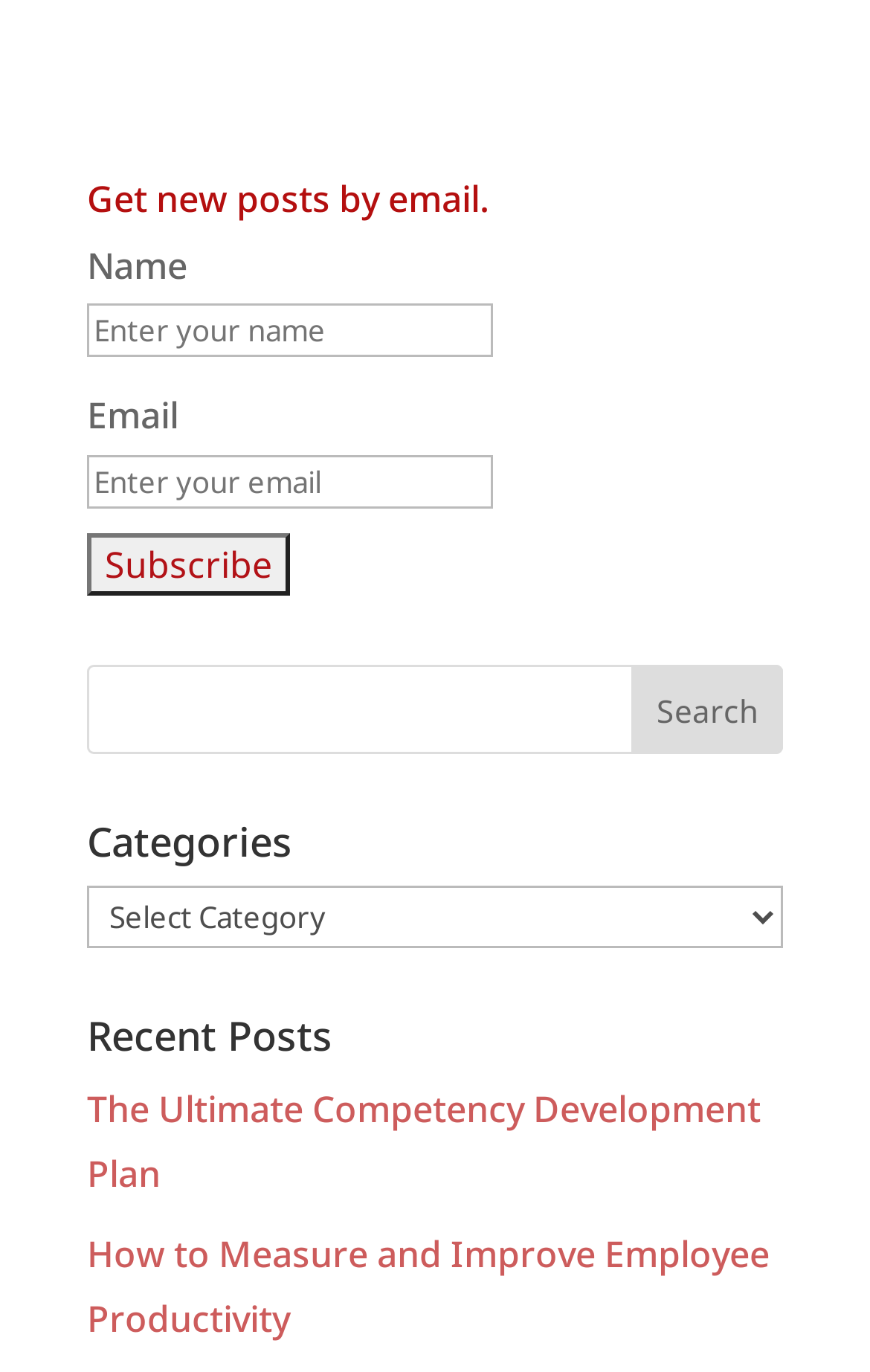What is the required field for subscription?
Answer the question with a single word or phrase, referring to the image.

Email